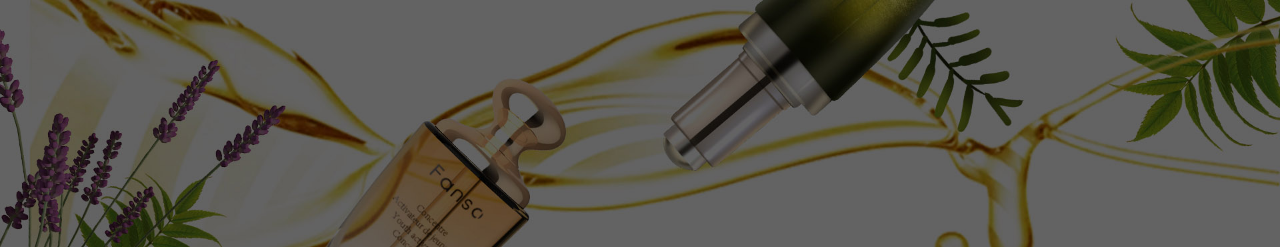What type of illustrations are on the backdrop?
Answer the question with a detailed explanation, including all necessary information.

The caption describes the backdrop as featuring 'flowing golden oil illustrations', which suggests that the illustrations are of golden oil.